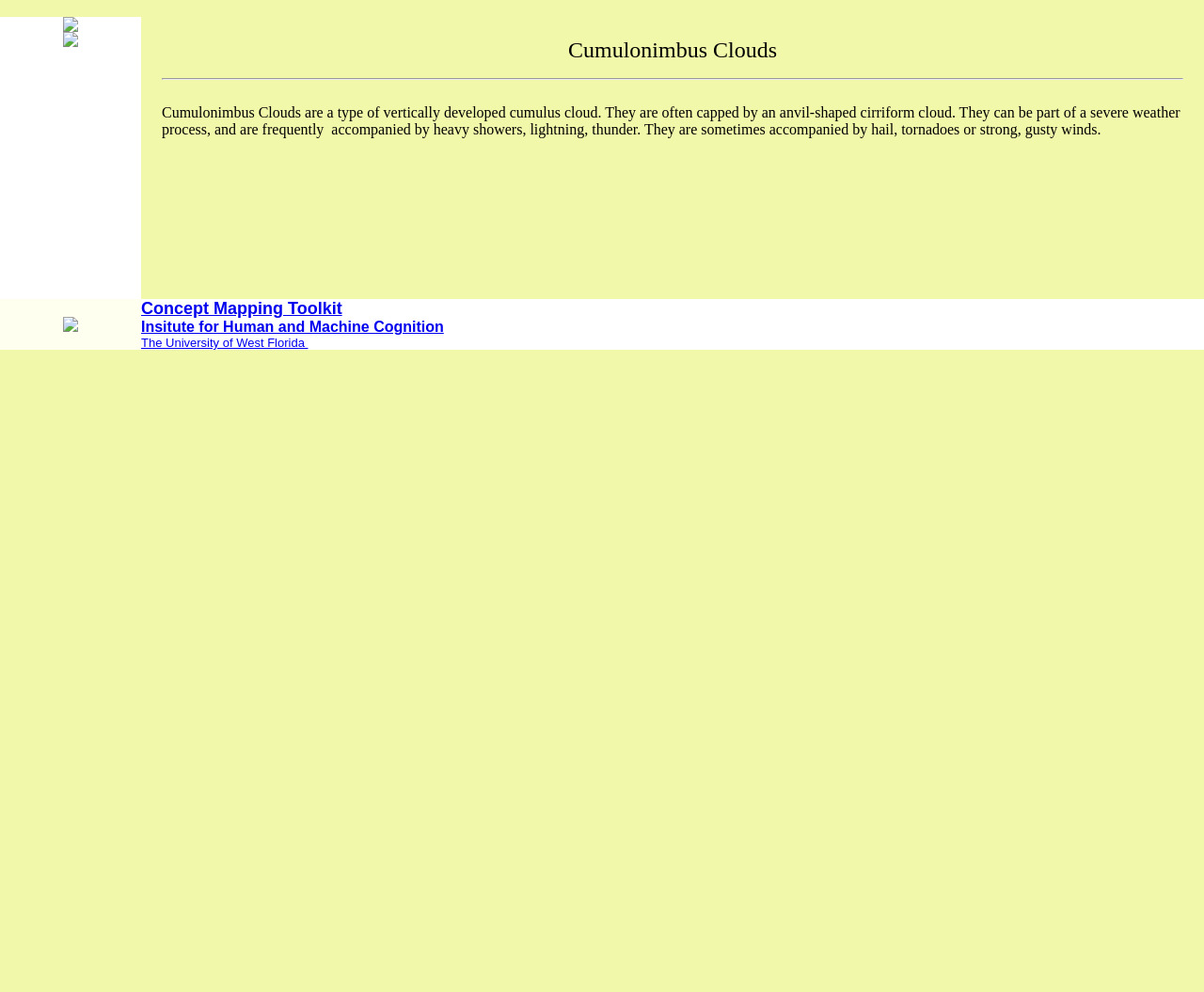Explain in detail what is displayed on the webpage.

The webpage is about Cumulonimbus clouds, a type of vertically developed cumulus cloud. At the top, there is a small, non-descriptive text element. Below it, there is a table with two rows. The first row has two cells. The left cell contains a link with an image, and another image beside it. The right cell has a detailed description of Cumulonimbus clouds, which mentions their characteristics, such as being capped by an anvil-shaped cirriform cloud, and their association with severe weather, heavy showers, lightning, thunder, hail, tornadoes, and strong winds. This description is also presented in a nested table.

The second row of the main table has two cells as well. The left cell contains an image, and the right cell has three links to external resources: the Concept Mapping Toolkit, the Institute for Human and Machine Cognition, and the University of West Florida. These links are positioned in a vertical column, with the first link at the top, followed by the second, and then the third.